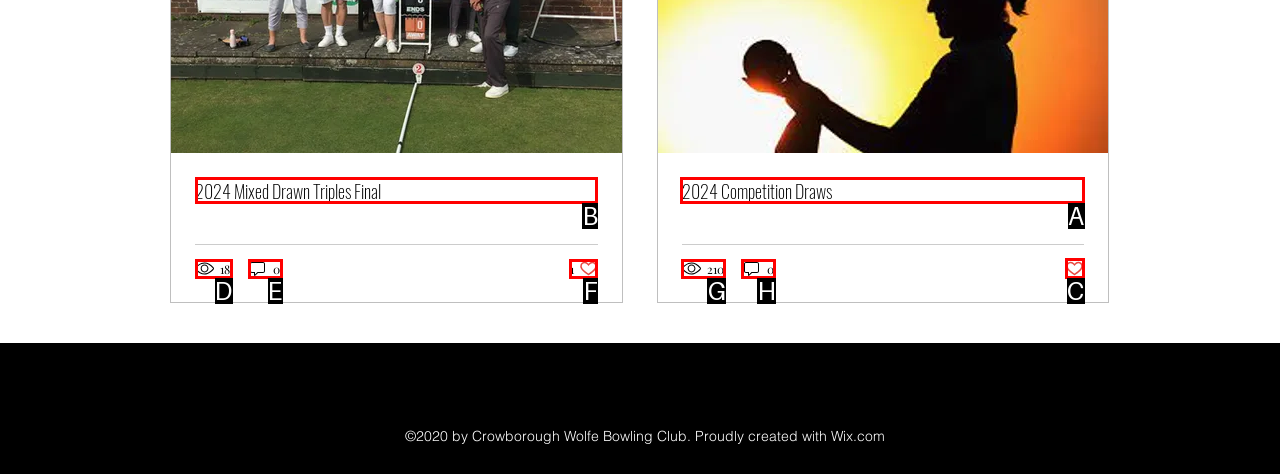Tell me which one HTML element I should click to complete this task: View 2024 Competition Draws Answer with the option's letter from the given choices directly.

A